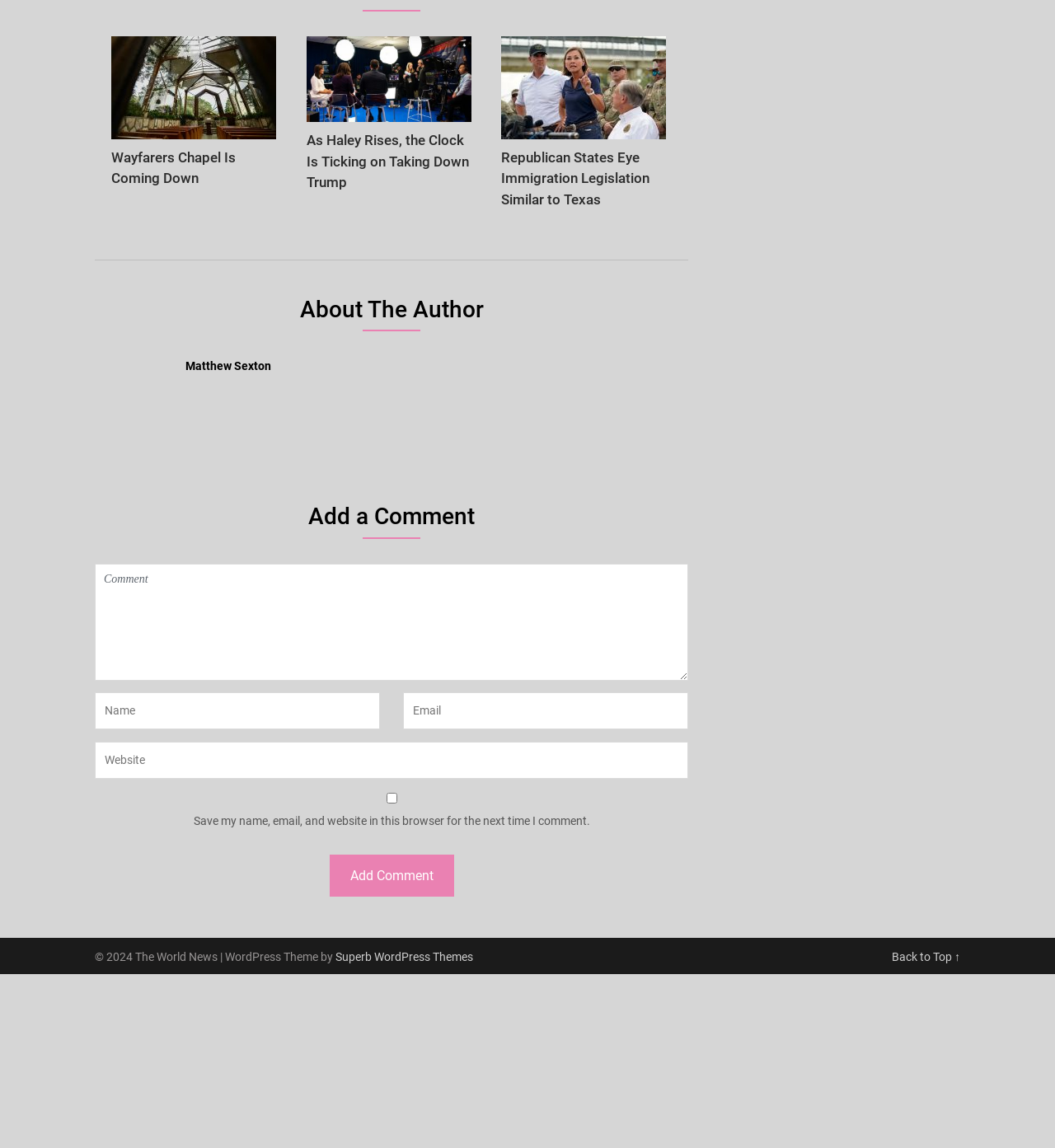Using the provided element description, identify the bounding box coordinates as (top-left x, top-left y, bottom-right x, bottom-right y). Ensure all values are between 0 and 1. Description: name="submit" value="Add Comment"

[0.312, 0.744, 0.43, 0.781]